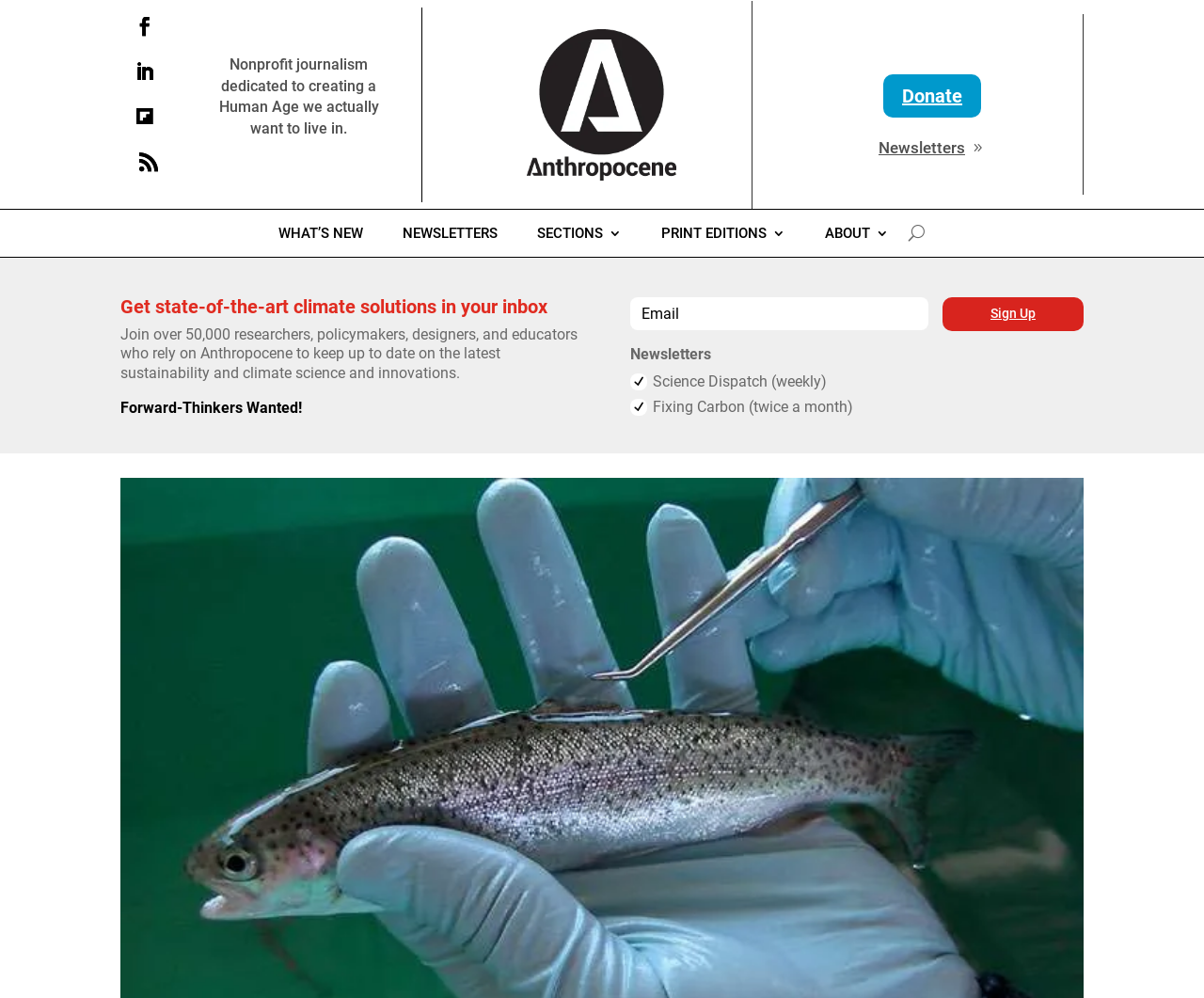Provide the bounding box coordinates for the area that should be clicked to complete the instruction: "Read about what's new".

[0.231, 0.227, 0.302, 0.247]